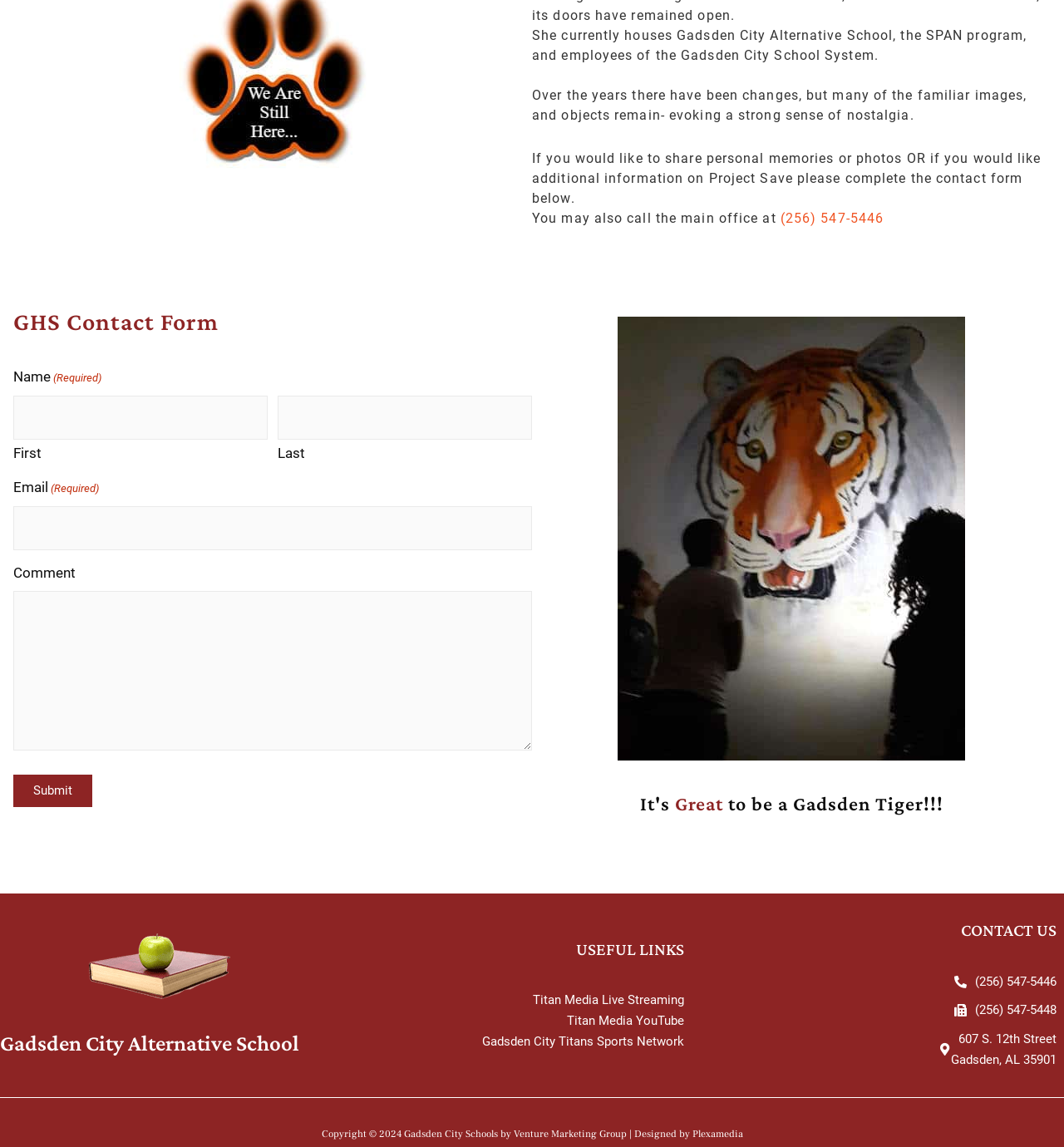Highlight the bounding box coordinates of the region I should click on to meet the following instruction: "Check the contact information".

[0.643, 0.847, 0.993, 0.865]